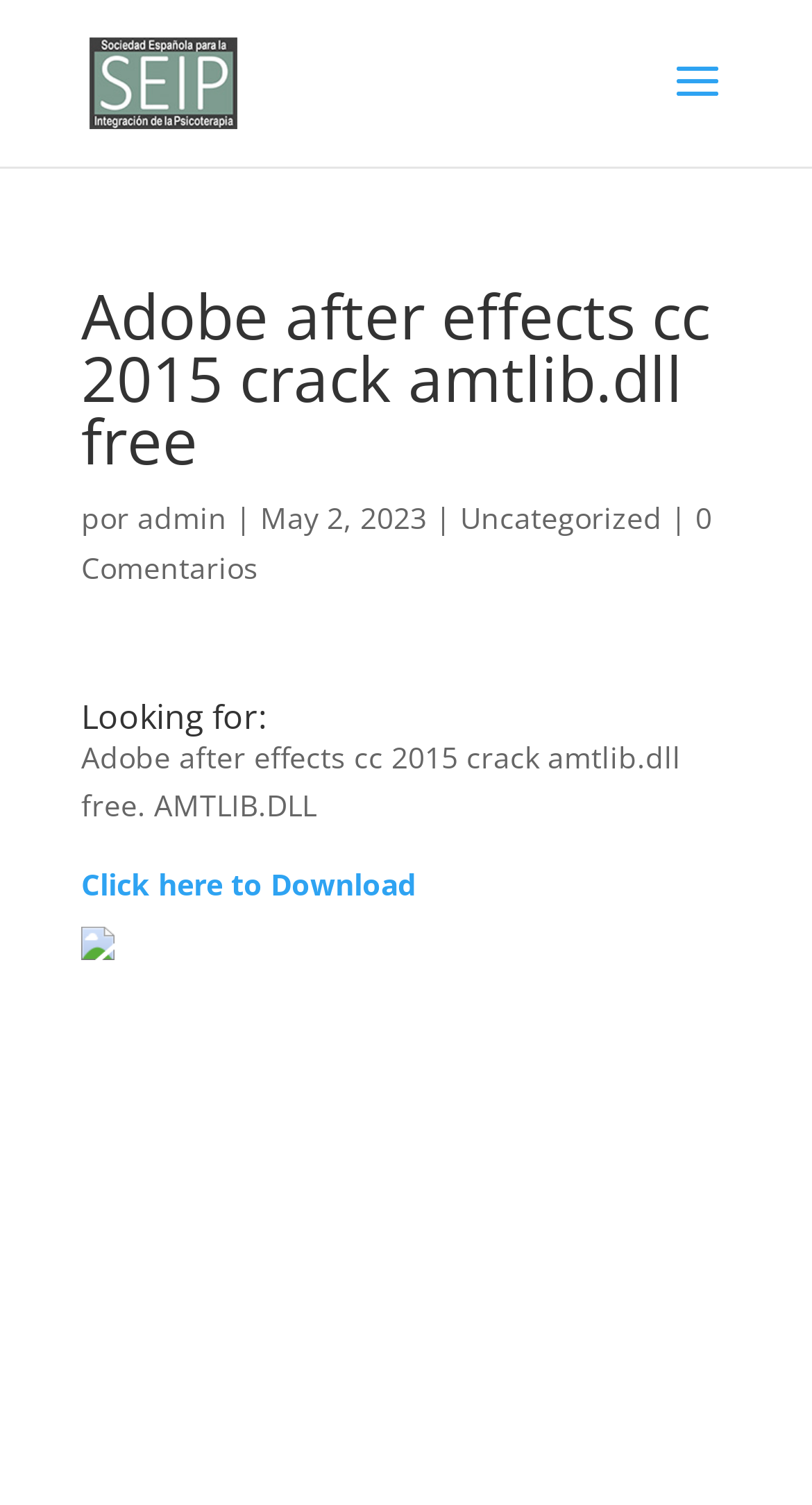Offer a detailed account of what is visible on the webpage.

The webpage appears to be a blog post or article page. At the top, there is a logo or icon with the text "SEIP SEPI" next to it, which is also a clickable link. Below this, there is a heading that reads "Adobe after effects cc 2015 crack amtlib.dll free". 

To the right of the heading, there is a section with the author's name "admin" and the date "May 2, 2023". There is also a category link "Uncategorized" and a link to "0 Comentarios" which suggests that there are no comments on the post.

The main content of the page is divided into two sections. The first section has a heading "Looking for:" and a paragraph of text that describes the content of the page, which is about downloading Adobe After Effects CC 2015 crack amtlib.dll free. 

Below this, there is a prominent call-to-action link "Click here to Download" which is likely the main purpose of the page. There is also a smaller link with an image next to it, but the image does not have a descriptive text. The page has some empty spaces or separators, indicated by the "\xa0" text, which are used to separate the different sections of the content.